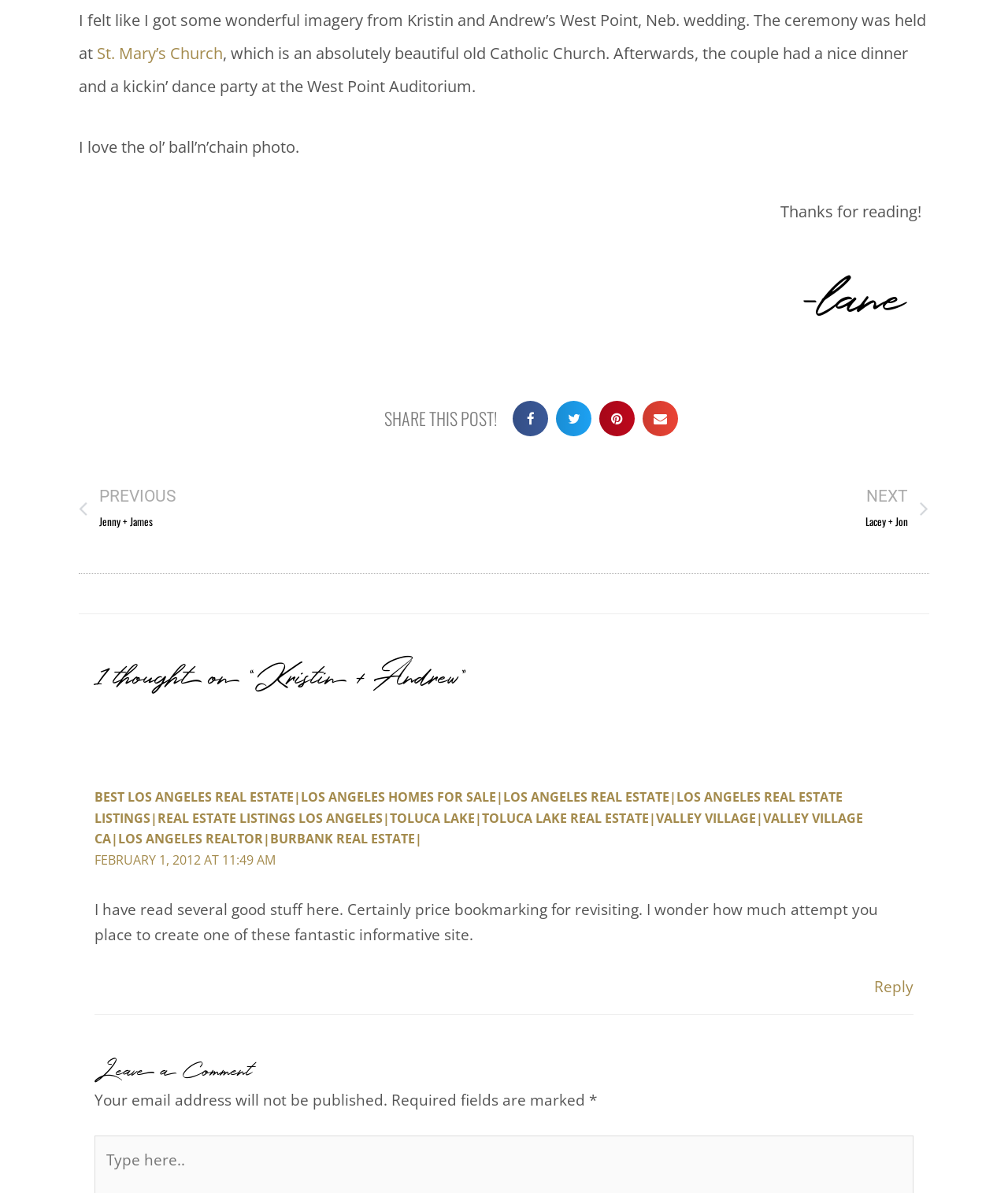Please examine the image and answer the question with a detailed explanation:
What is the location of the wedding mentioned in the post?

The answer can be found in the first paragraph of the webpage, where it is mentioned that 'I felt like I got some wonderful imagery from Kristin and Andrew’s West Point, Neb. wedding'.